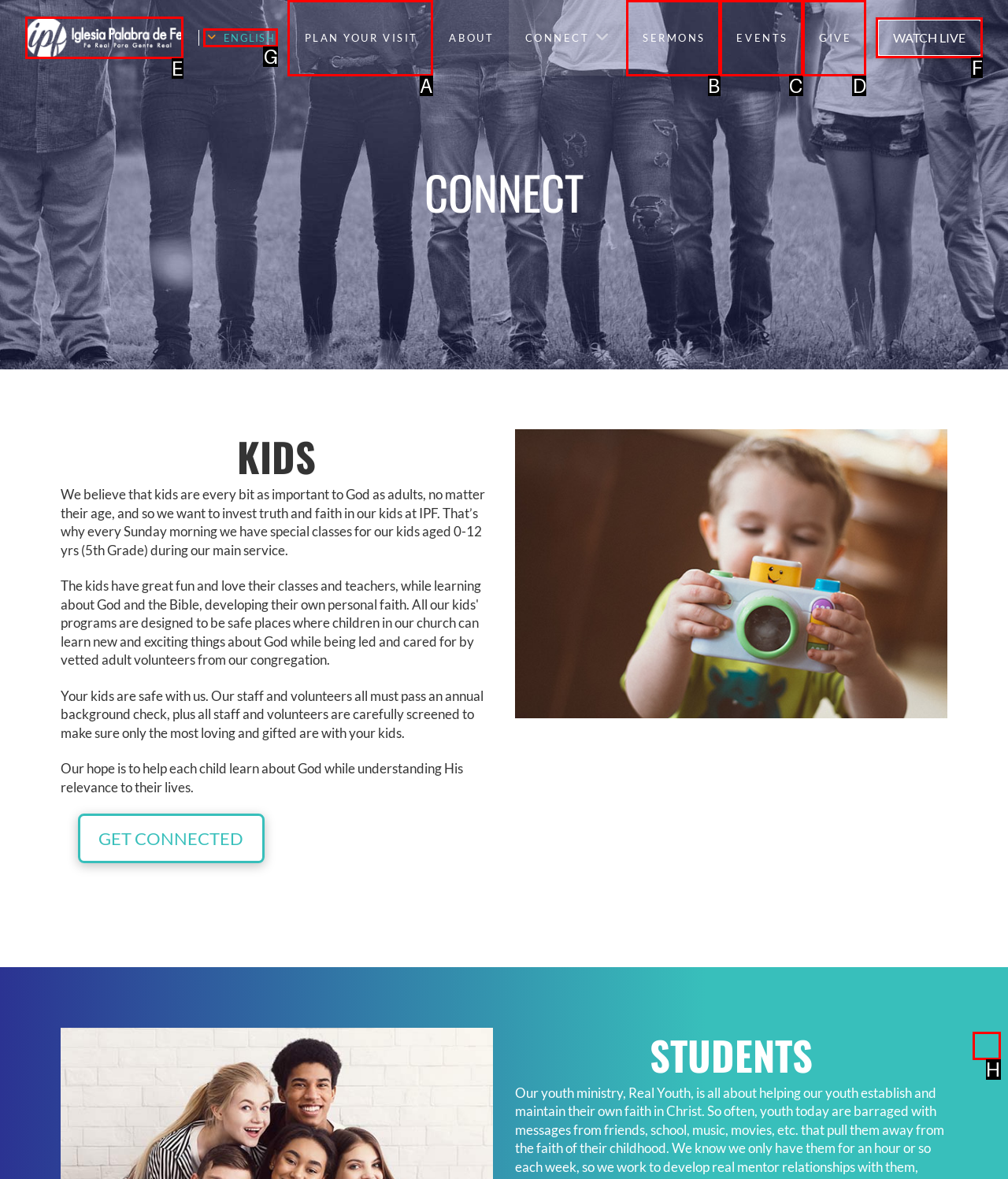Identify the bounding box that corresponds to: parent_node: ENGLISH title="Back to Top"
Respond with the letter of the correct option from the provided choices.

H